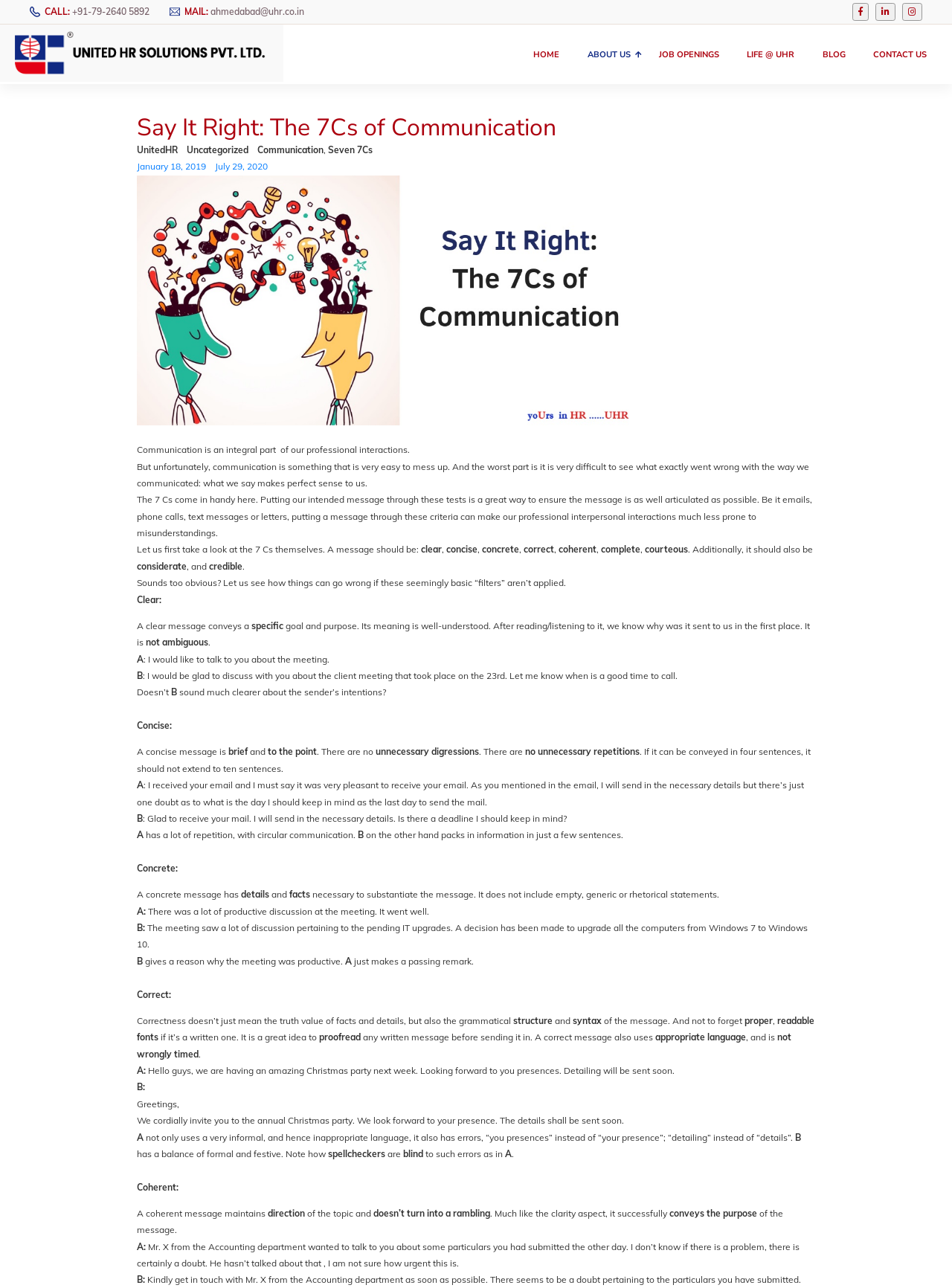What is the author of this article?
Provide a detailed and extensive answer to the question.

The author of this article is mentioned at the top of the webpage, next to the 'Author' label, which is 'UnitedHR'.